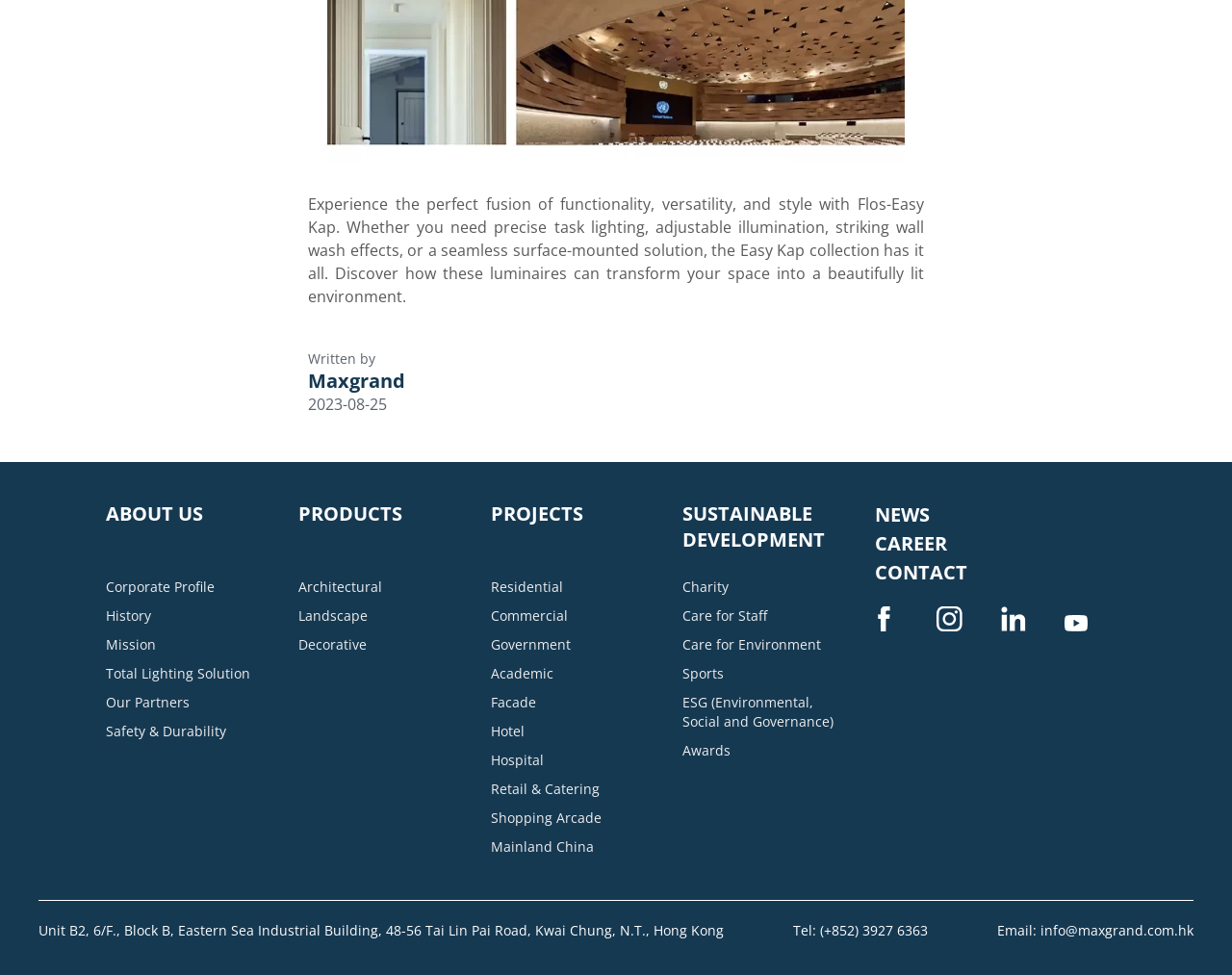Locate the bounding box coordinates of the region to be clicked to comply with the following instruction: "View the company's address". The coordinates must be four float numbers between 0 and 1, in the form [left, top, right, bottom].

[0.031, 0.945, 0.588, 0.964]